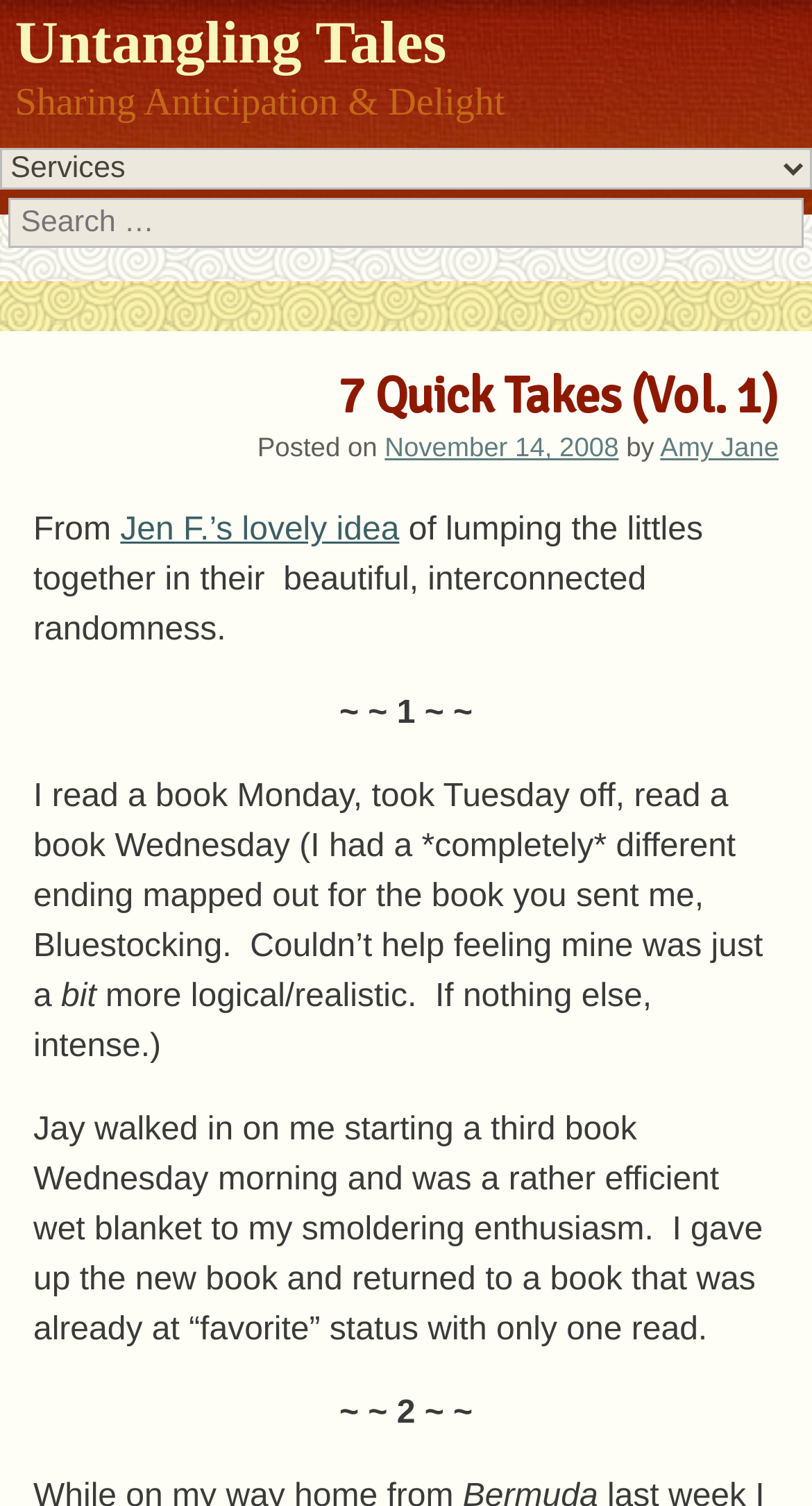Please locate the UI element described by "parent_node: Search name="s" placeholder="Search …"" and provide its bounding box coordinates.

[0.01, 0.132, 0.99, 0.165]